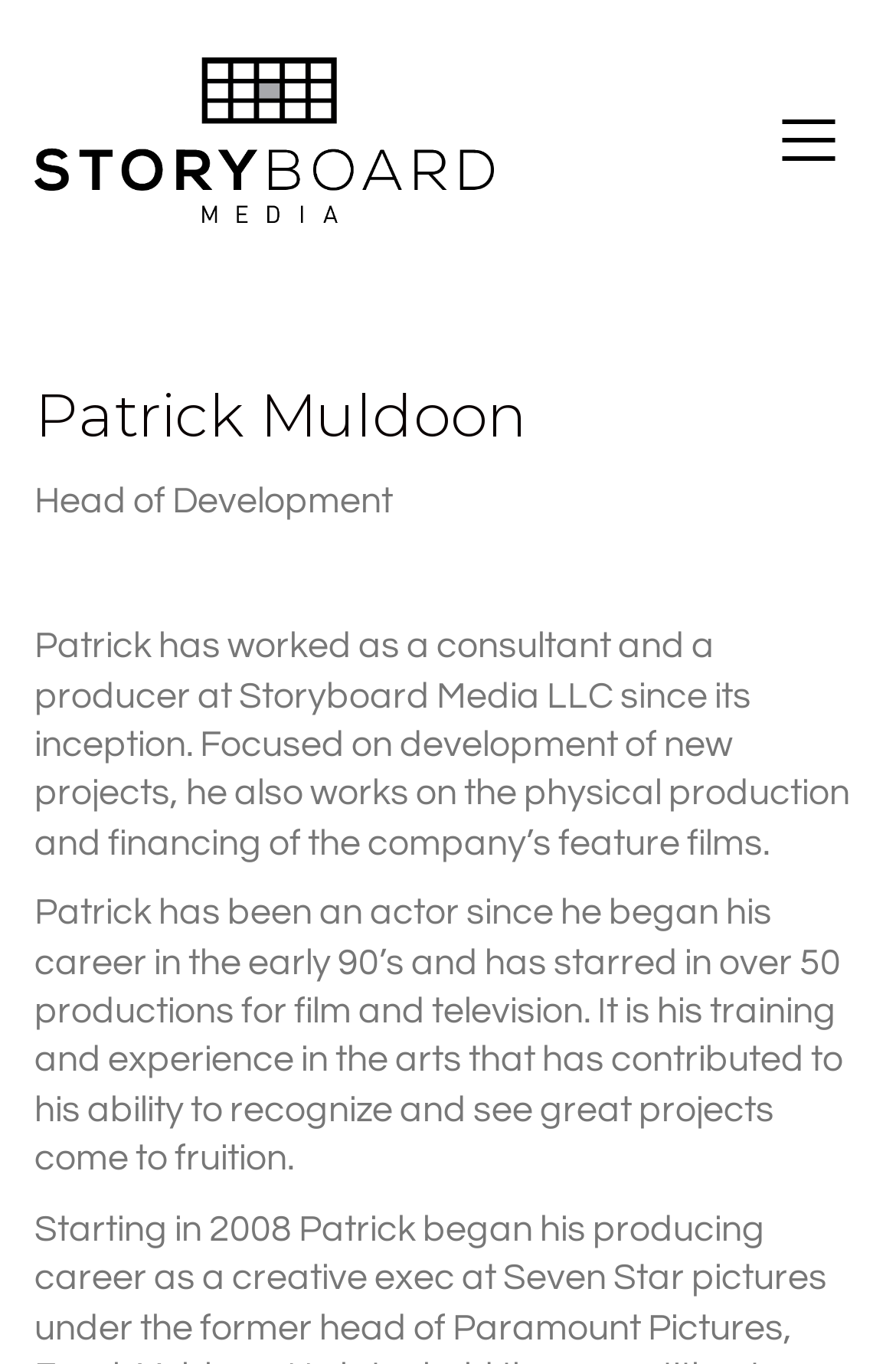Use a single word or phrase to answer the question: How many productions has Patrick starred in?

over 50